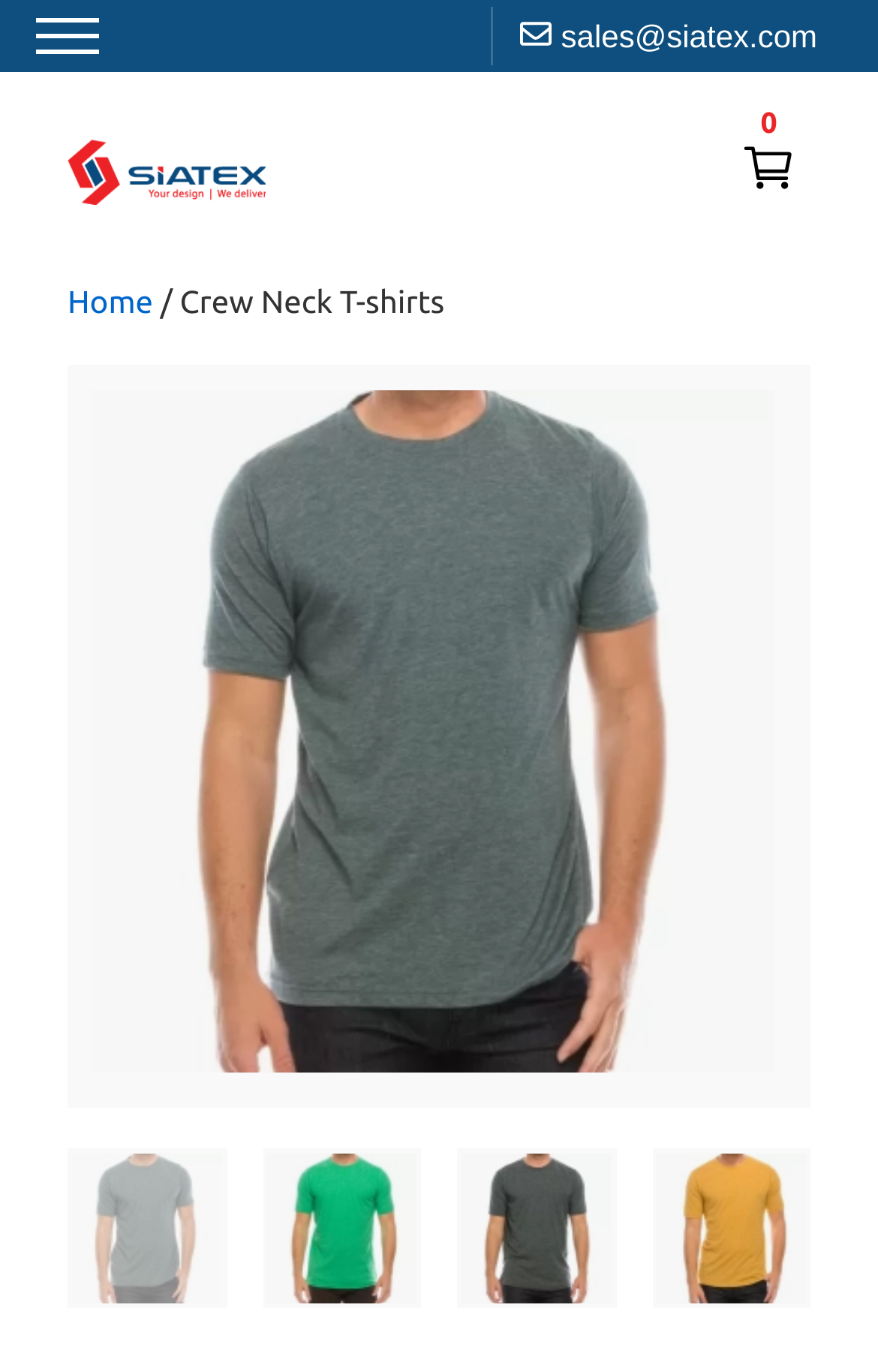Highlight the bounding box of the UI element that corresponds to this description: "Roshan Jonah".

None